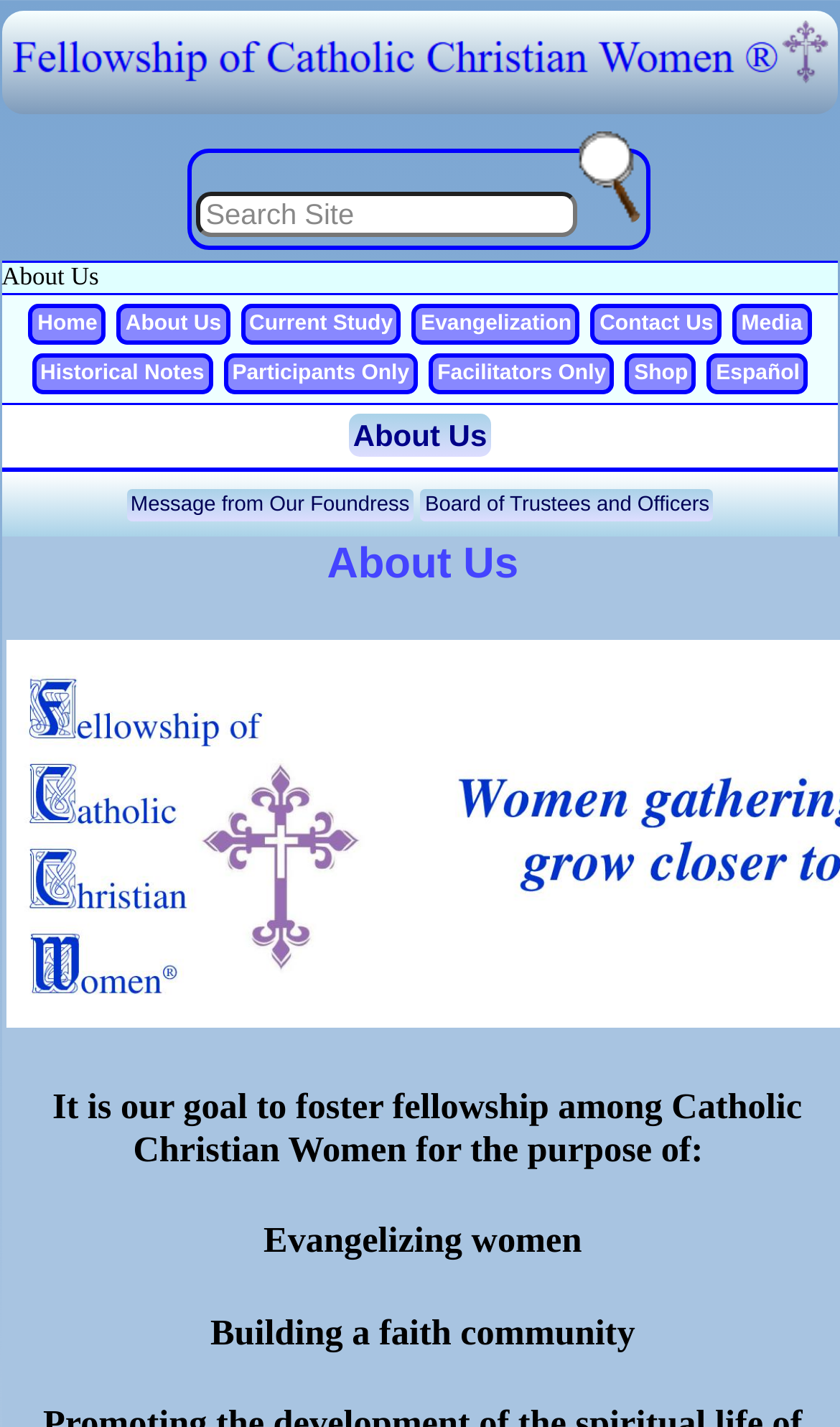Highlight the bounding box coordinates of the element that should be clicked to carry out the following instruction: "Click the 'About Us' link". The coordinates must be given as four float numbers ranging from 0 to 1, i.e., [left, top, right, bottom].

[0.002, 0.184, 0.118, 0.204]